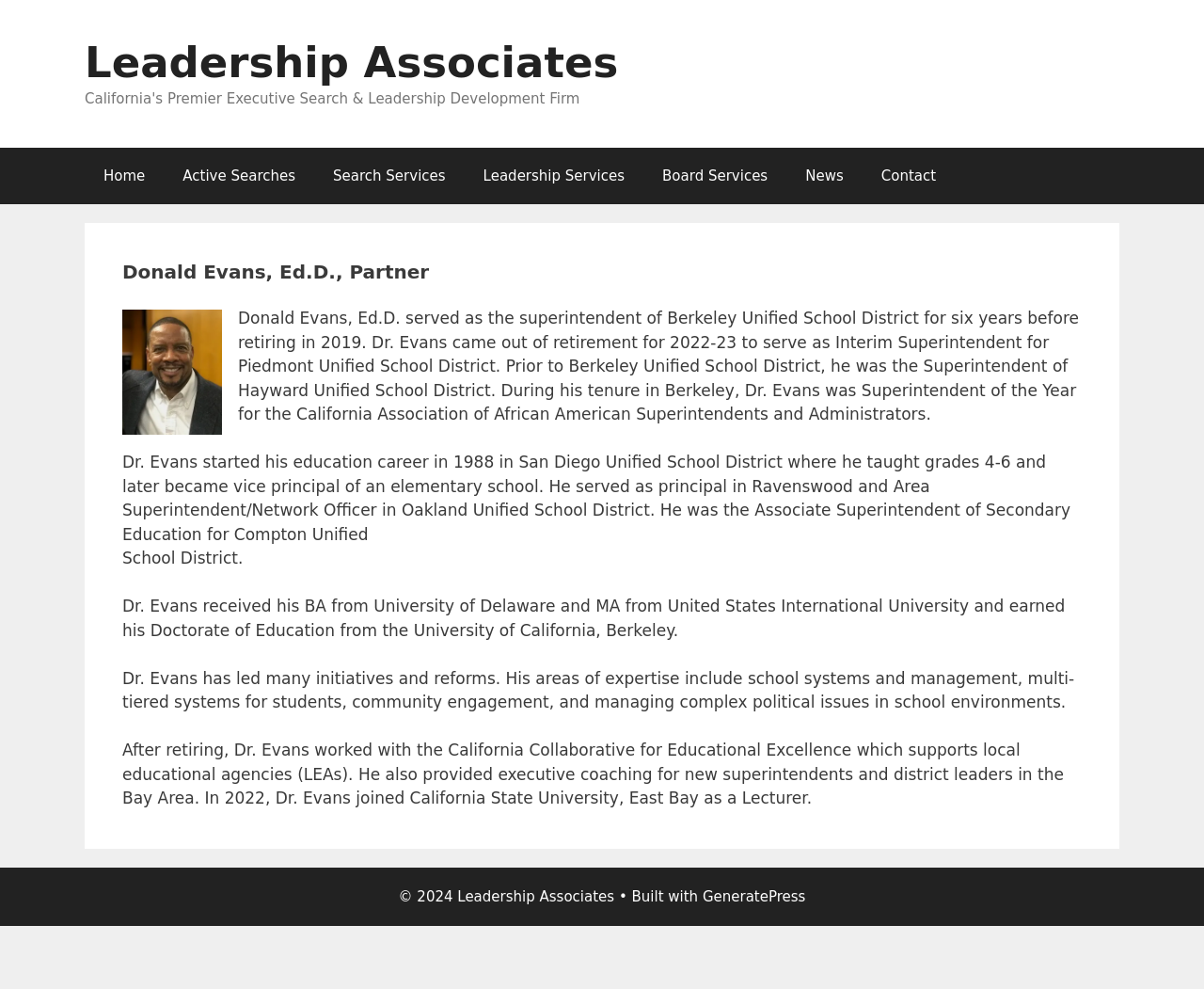Offer a thorough description of the webpage.

The webpage is about Donald Evans, Ed.D., a partner at Leadership Associates. At the top of the page, there is a banner with the site's name, "Leadership Associates", and a navigation menu with links to "Home", "Active Searches", "Search Services", "Leadership Services", "Board Services", "News", and "Contact".

Below the navigation menu, there is a main section that takes up most of the page. This section contains an article about Donald Evans, with a heading that displays his name and title. To the left of the heading, there is a figure, likely a photo of Donald Evans.

The article is divided into four paragraphs of text, which describe Donald Evans' career and experience. The first paragraph mentions his time as superintendent of Berkeley Unified School District and his subsequent retirement and return to work as Interim Superintendent for Piedmont Unified School District. The second paragraph describes his early career, including his time as a teacher and vice principal in San Diego Unified School District. The third paragraph mentions his education, including his BA, MA, and Doctorate of Education. The fourth paragraph lists his areas of expertise and initiatives he has led.

At the bottom of the page, there is a footer section with copyright information, "© 2024 Leadership Associates", and a mention of the website being built with GeneratePress.